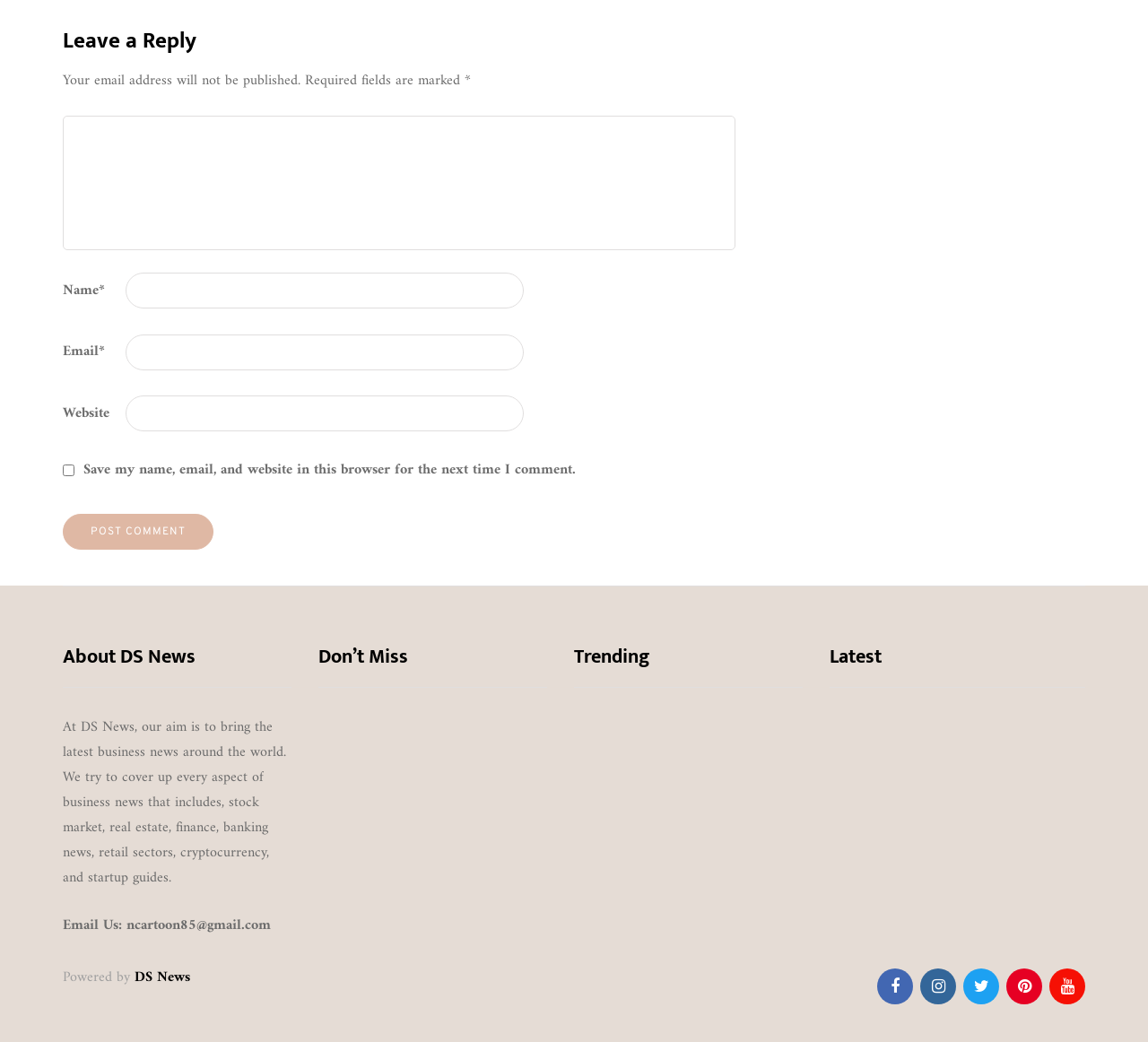Identify the bounding box coordinates of the clickable region to carry out the given instruction: "Leave a comment".

[0.055, 0.026, 0.641, 0.053]